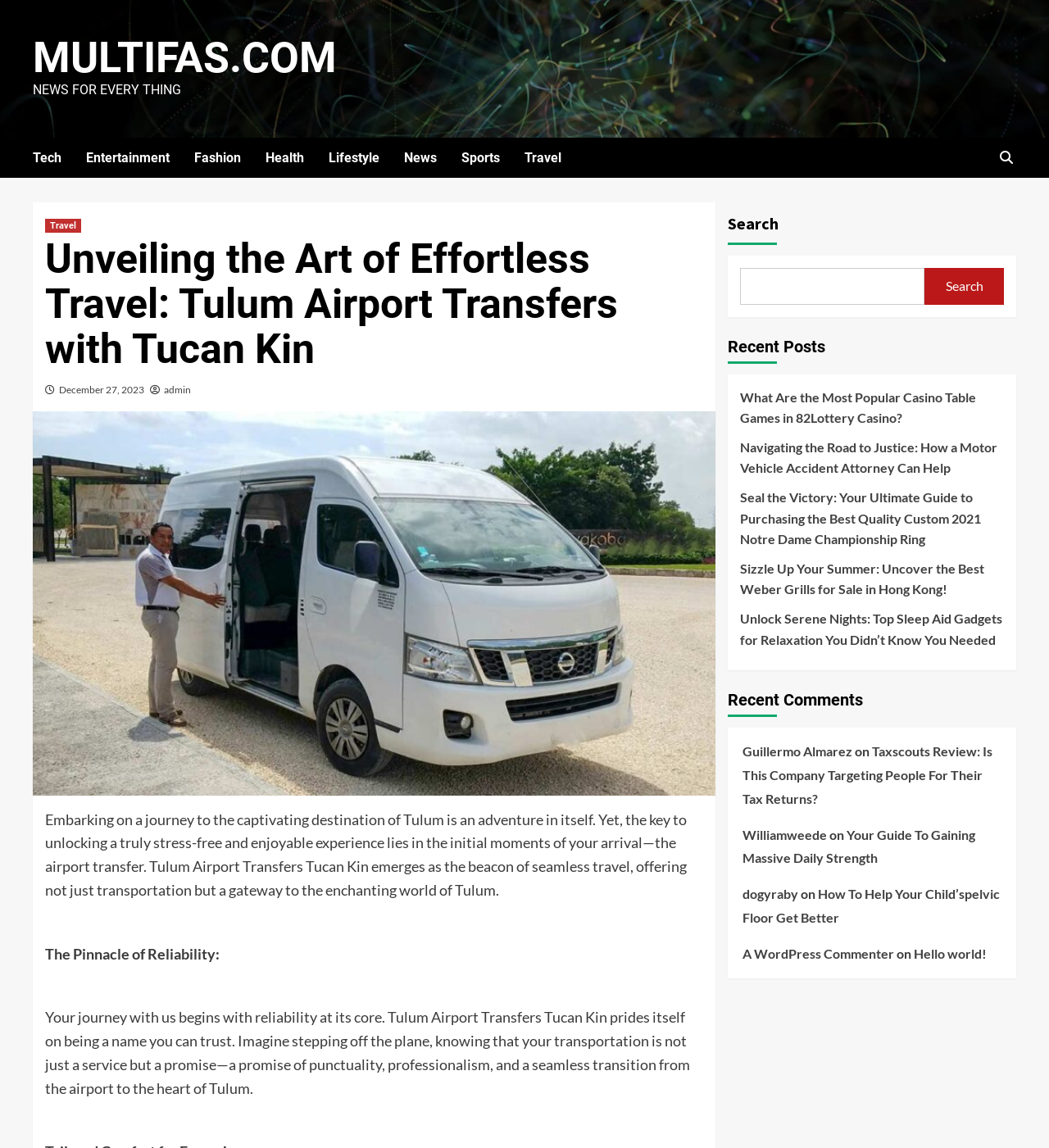Please locate and retrieve the main header text of the webpage.

Unveiling the Art of Effortless Travel: Tulum Airport Transfers with Tucan Kin